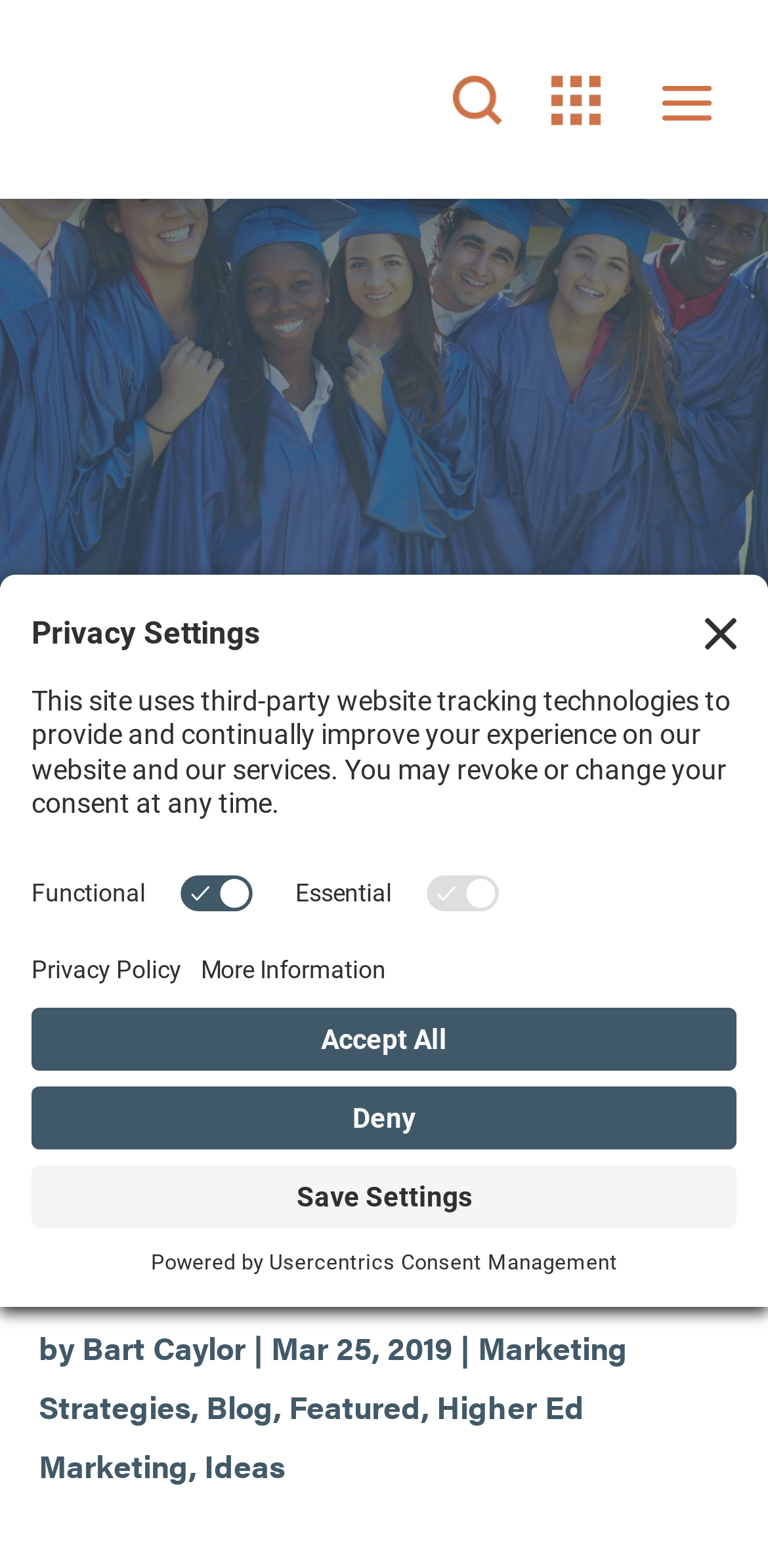Please indicate the bounding box coordinates of the element's region to be clicked to achieve the instruction: "Search for something". Provide the coordinates as four float numbers between 0 and 1, i.e., [left, top, right, bottom].

[0.59, 0.048, 0.654, 0.079]